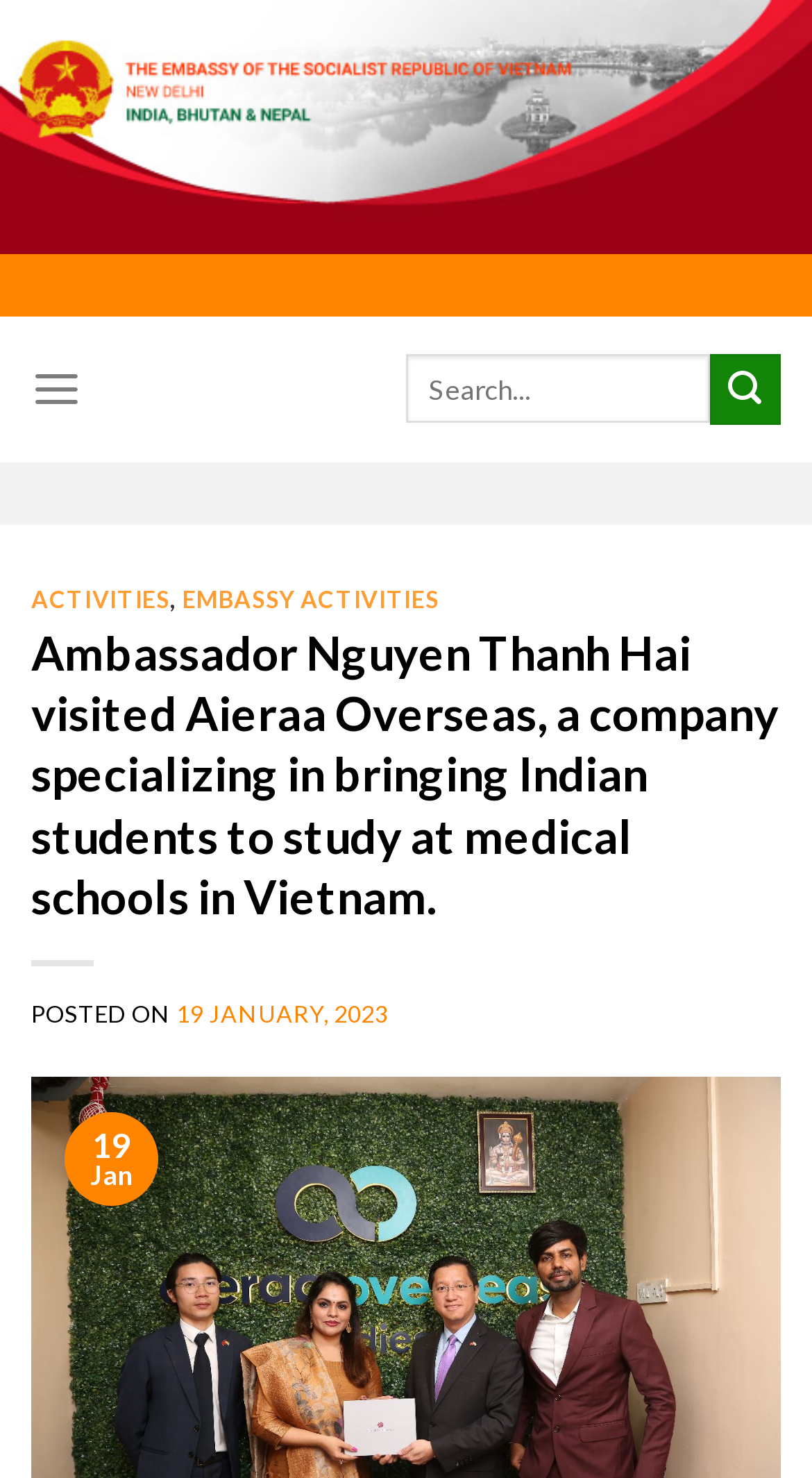What is the company visited by Ambassador Nguyen Thanh Hai?
Based on the image, respond with a single word or phrase.

Aieraa Overseas